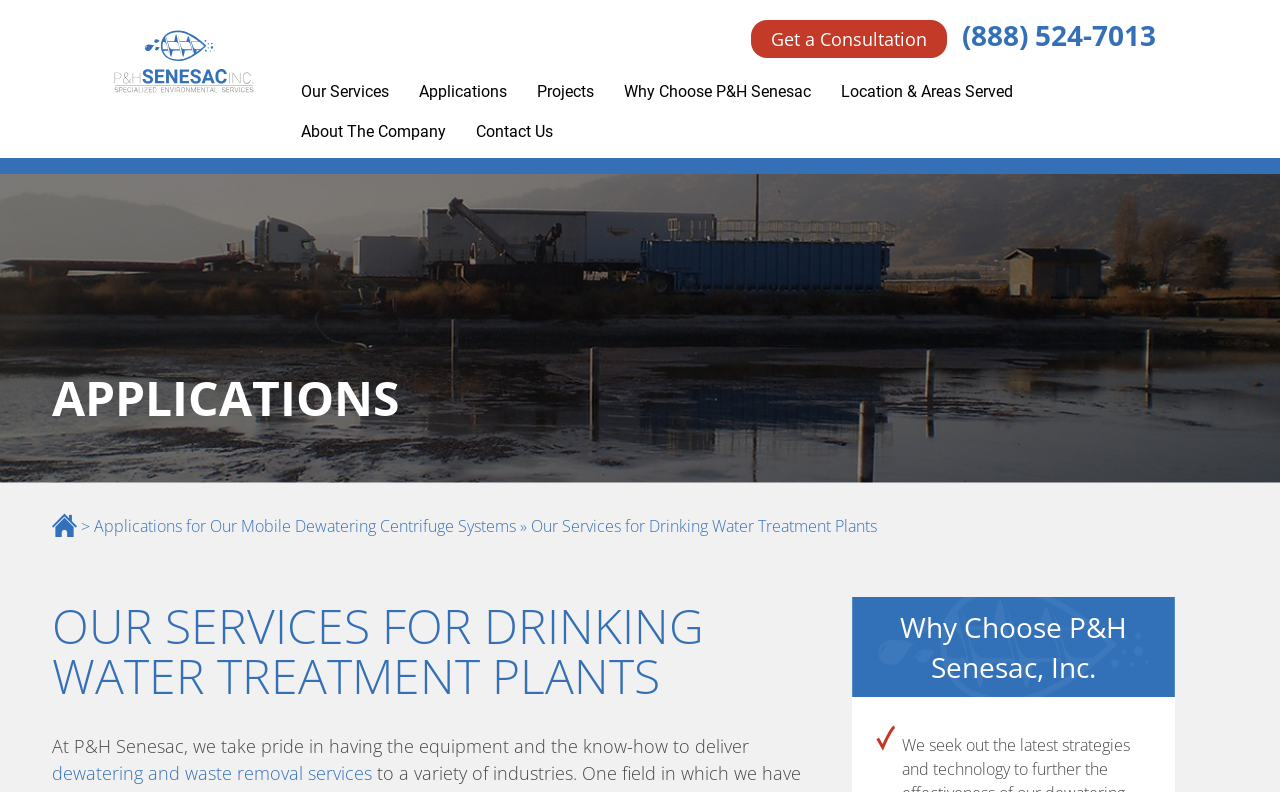Can you pinpoint the bounding box coordinates for the clickable element required for this instruction: "Learn about our services"? The coordinates should be four float numbers between 0 and 1, i.e., [left, top, right, bottom].

[0.235, 0.098, 0.304, 0.149]